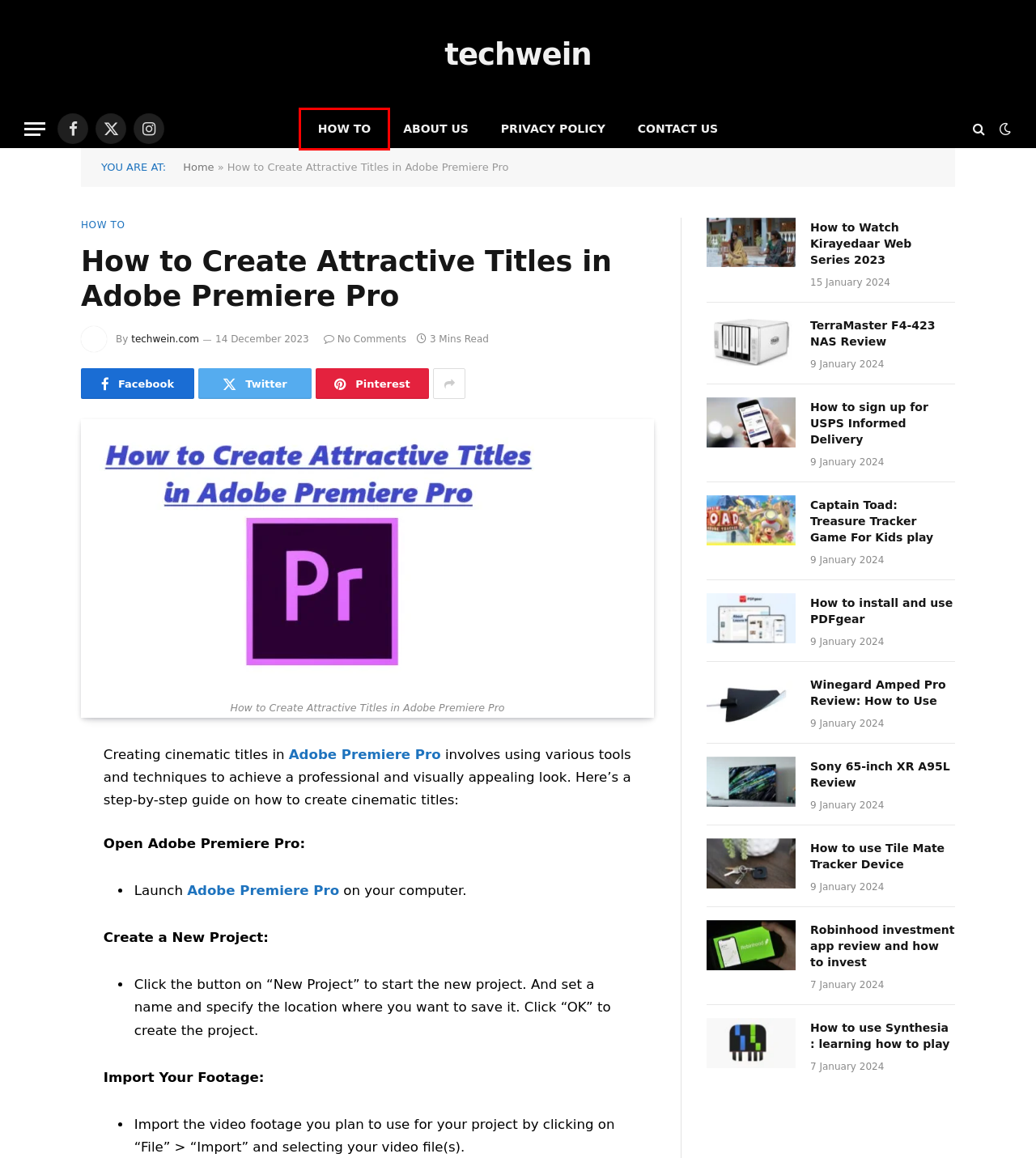Given a screenshot of a webpage with a red bounding box, please pick the webpage description that best fits the new webpage after clicking the element inside the bounding box. Here are the candidates:
A. TerraMaster F4-423 NAS Review - techwein
B. Contact Us - techwein
C. Best iPad Apps for Designers 2024 - techwein
D. techwein -
E. Sony 65-inch XR A95L Review  - techwein
F. How to use Synthesia : learning how to play - techwein
G. About US - techwein
H. How to Archives - techwein

H